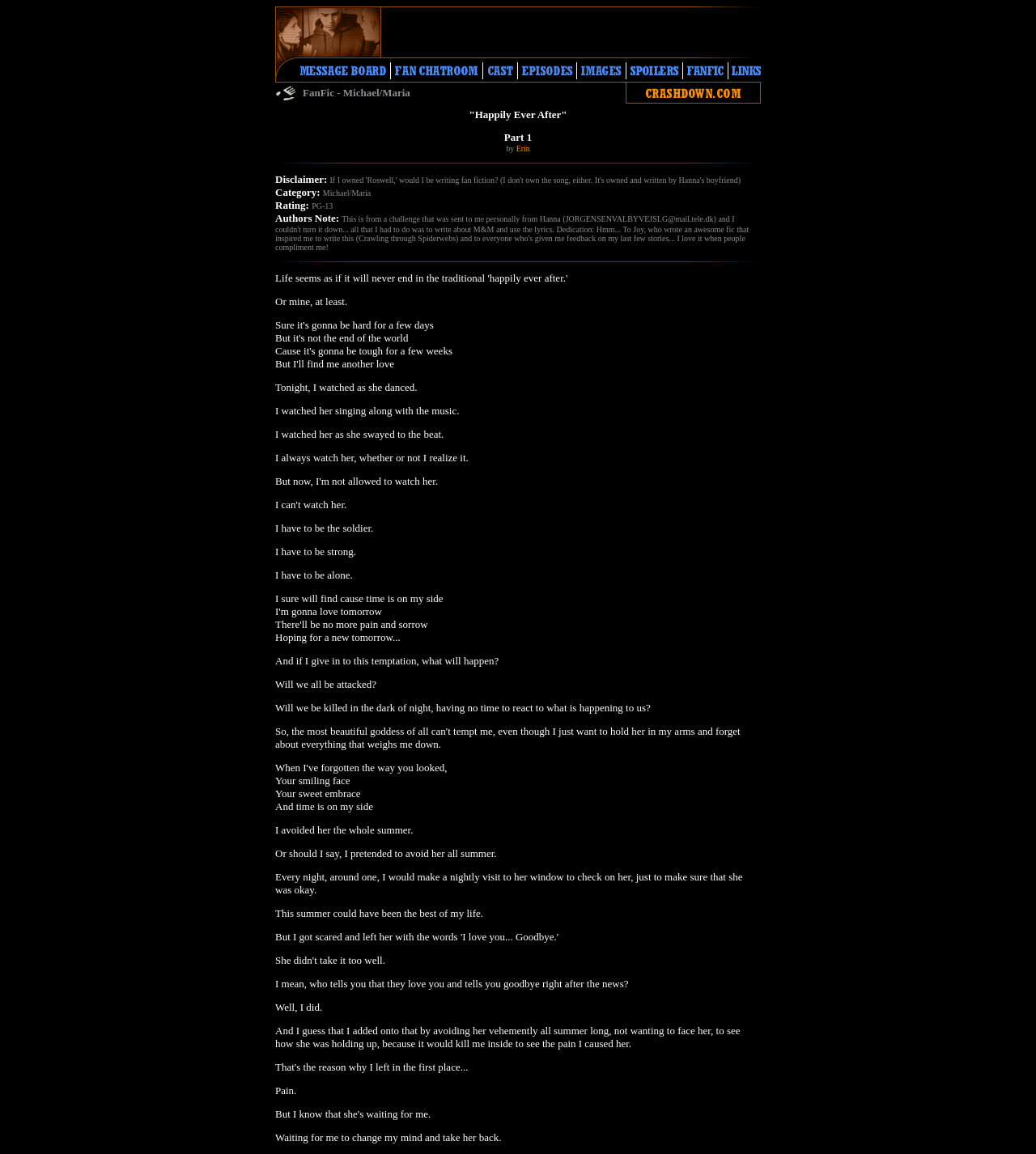Who is the author of the fan fiction?
Look at the image and respond to the question as thoroughly as possible.

The author of the fan fiction can be found in the section where it is written 'Part 1 by Erin'. This suggests that Erin is the author of the first part of the fan fiction.